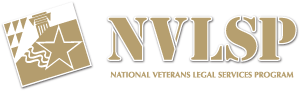What shape is stylized in the logo?
Answer with a single word or phrase, using the screenshot for reference.

Star